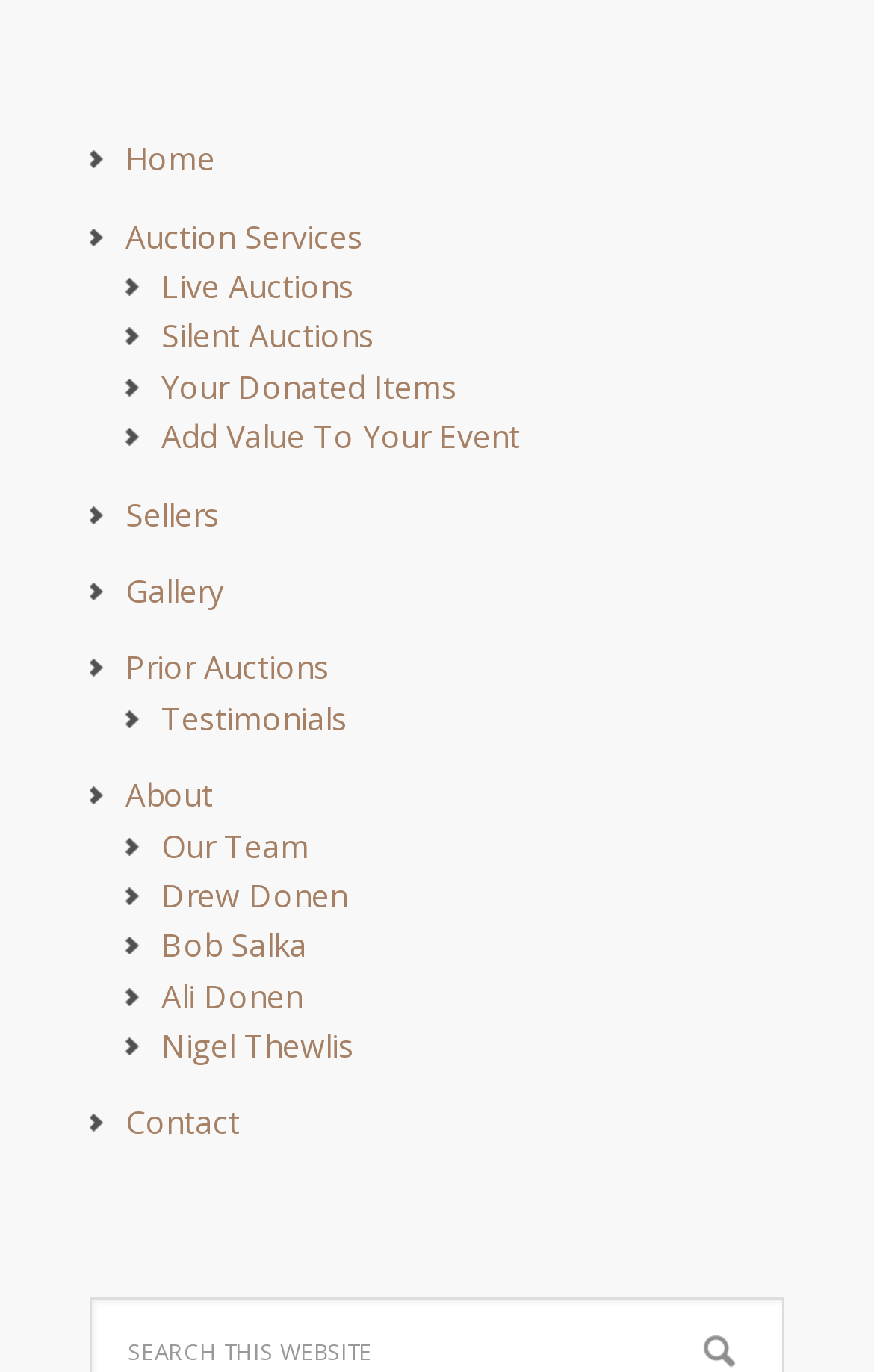Please provide the bounding box coordinates for the element that needs to be clicked to perform the following instruction: "view about page". The coordinates should be given as four float numbers between 0 and 1, i.e., [left, top, right, bottom].

[0.144, 0.564, 0.244, 0.595]